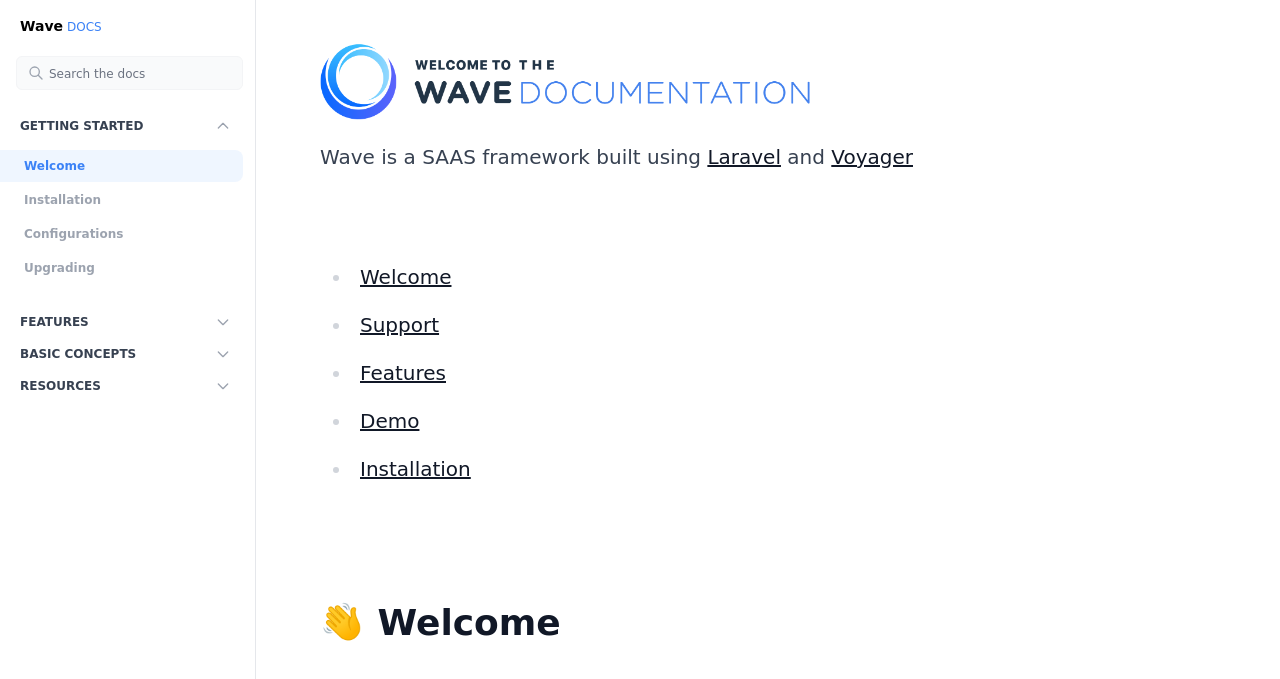From the given element description: "Installation", find the bounding box for the UI element. Provide the coordinates as four float numbers between 0 and 1, in the order [left, top, right, bottom].

[0.0, 0.271, 0.19, 0.318]